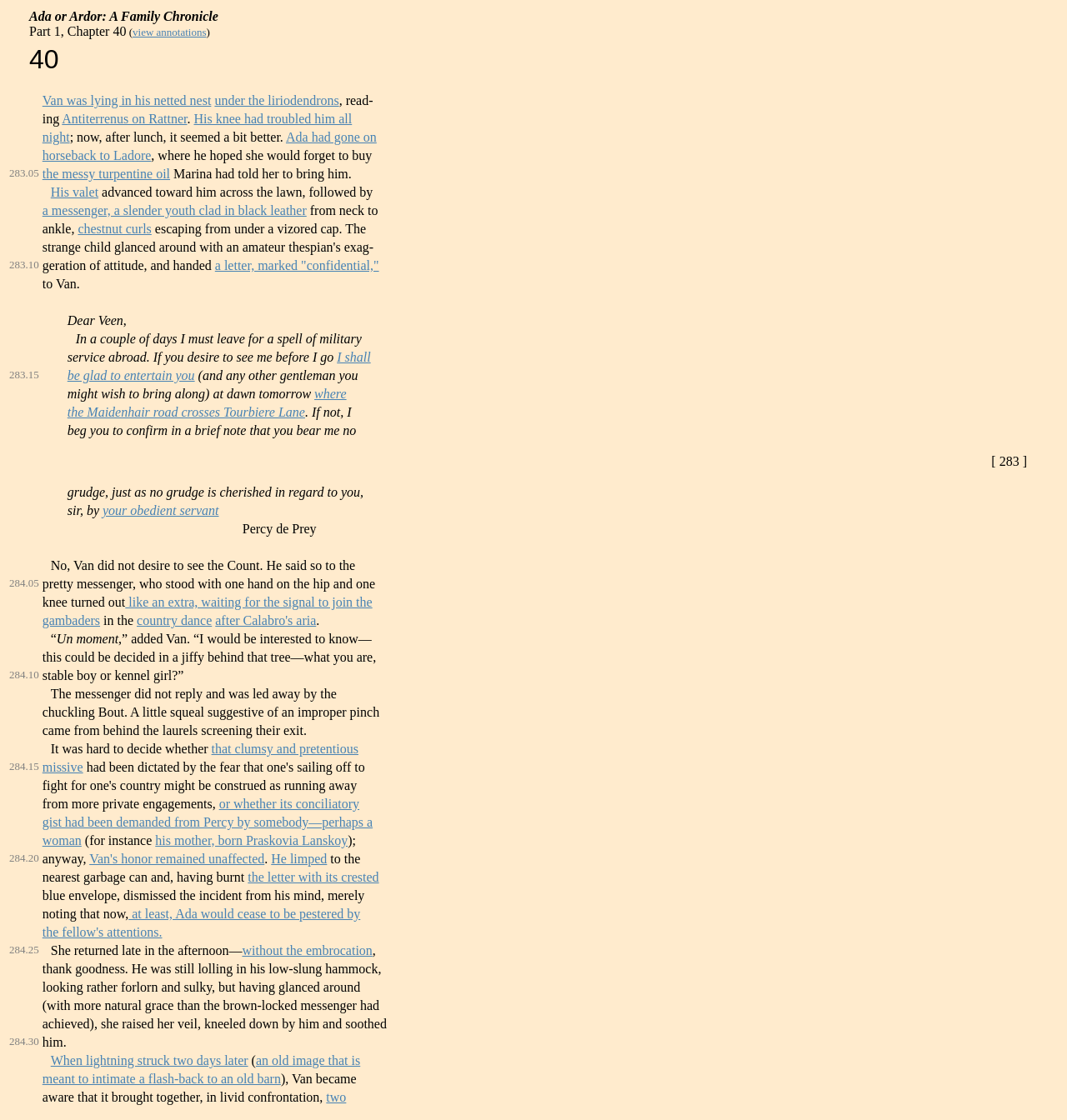Please mark the clickable region by giving the bounding box coordinates needed to complete this instruction: "read the messy turpentine oil".

[0.04, 0.149, 0.159, 0.161]